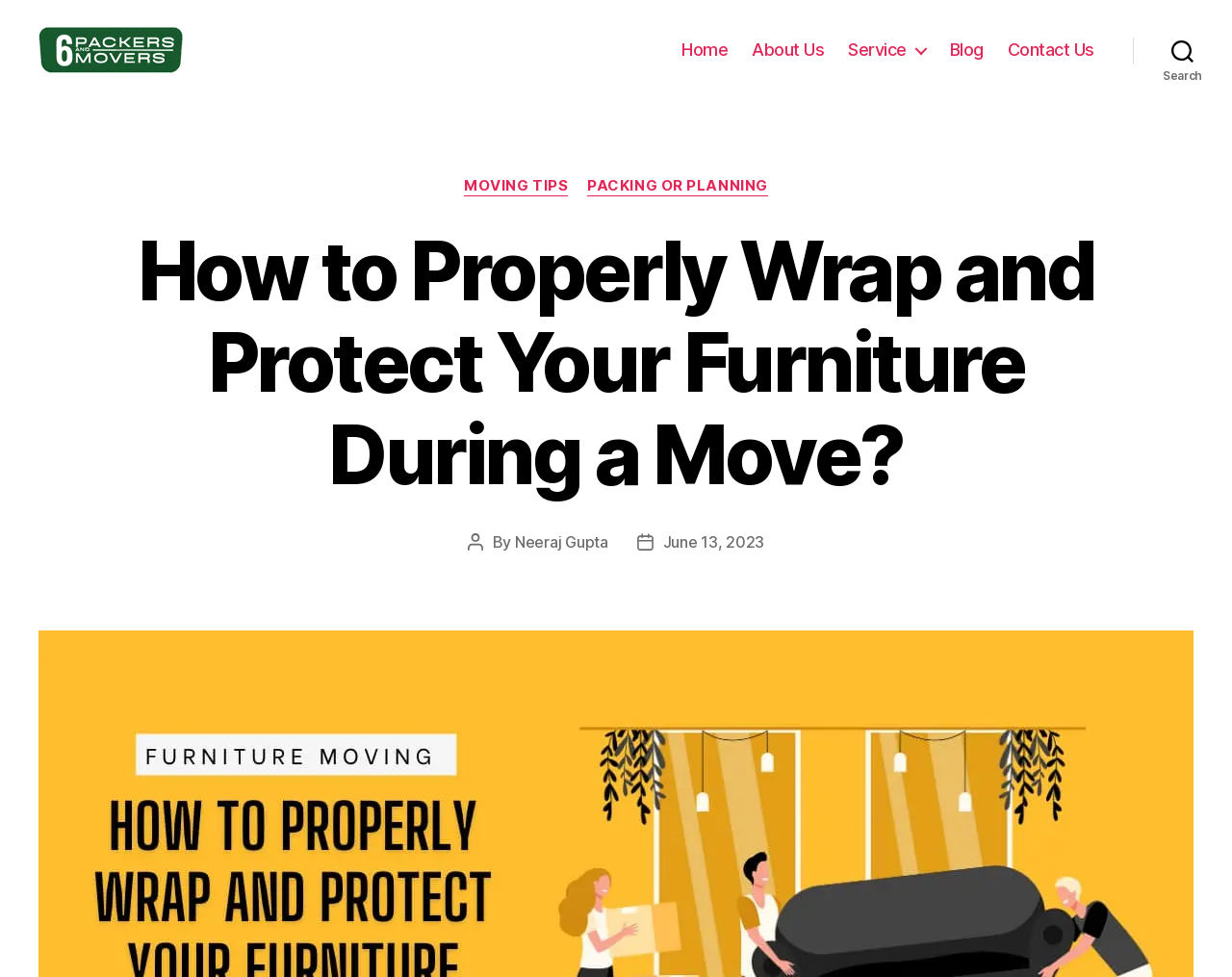Given the webpage screenshot and the description, determine the bounding box coordinates (top-left x, top-left y, bottom-right x, bottom-right y) that define the location of the UI element matching this description: Packing or Planning

[0.477, 0.181, 0.623, 0.201]